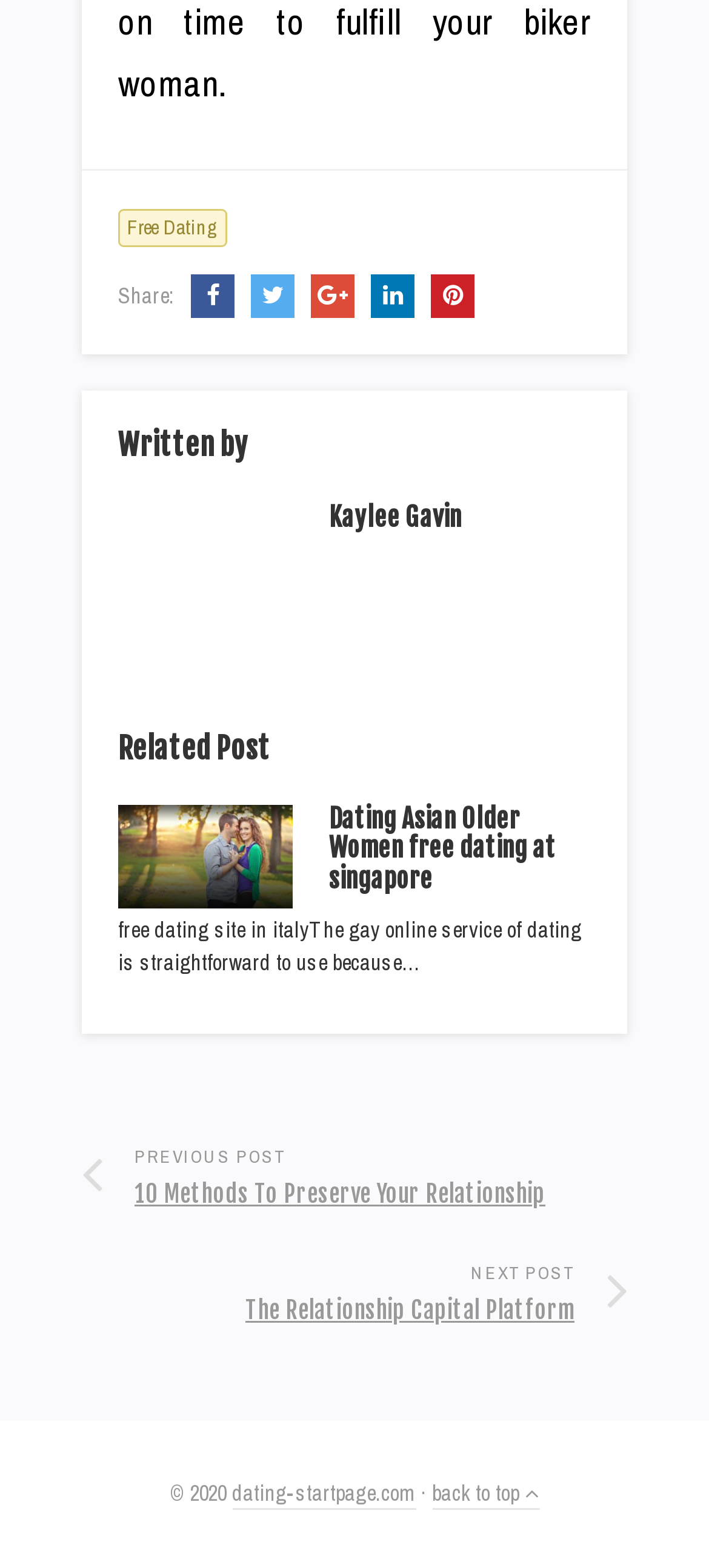Please determine the bounding box coordinates of the section I need to click to accomplish this instruction: "Read the article by Kaylee Gavin".

[0.464, 0.32, 0.651, 0.339]